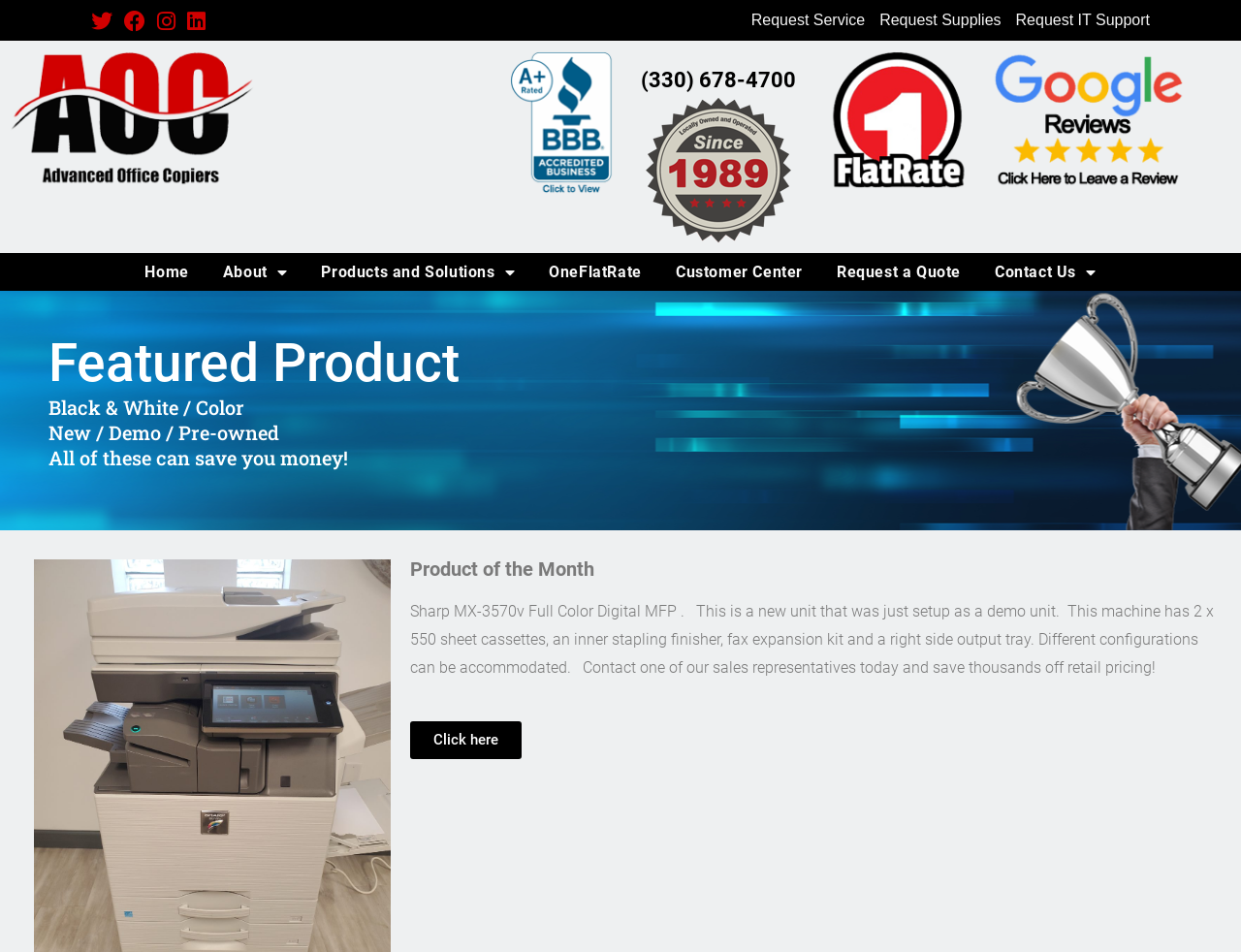Pinpoint the bounding box coordinates of the element you need to click to execute the following instruction: "Visit Twitter page". The bounding box should be represented by four float numbers between 0 and 1, in the format [left, top, right, bottom].

[0.073, 0.011, 0.095, 0.033]